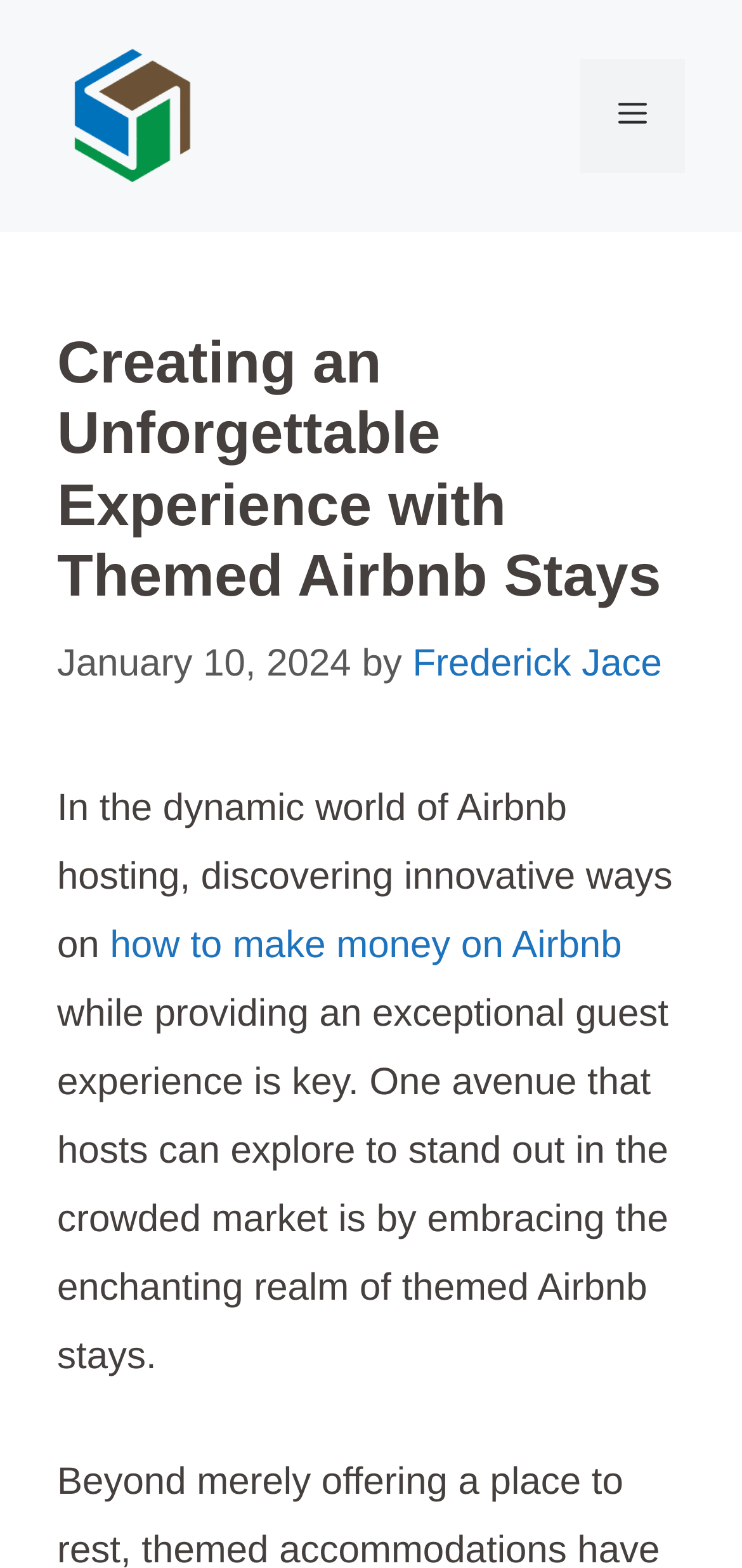Please identify the primary heading of the webpage and give its text content.

Creating an Unforgettable Experience with Themed Airbnb Stays